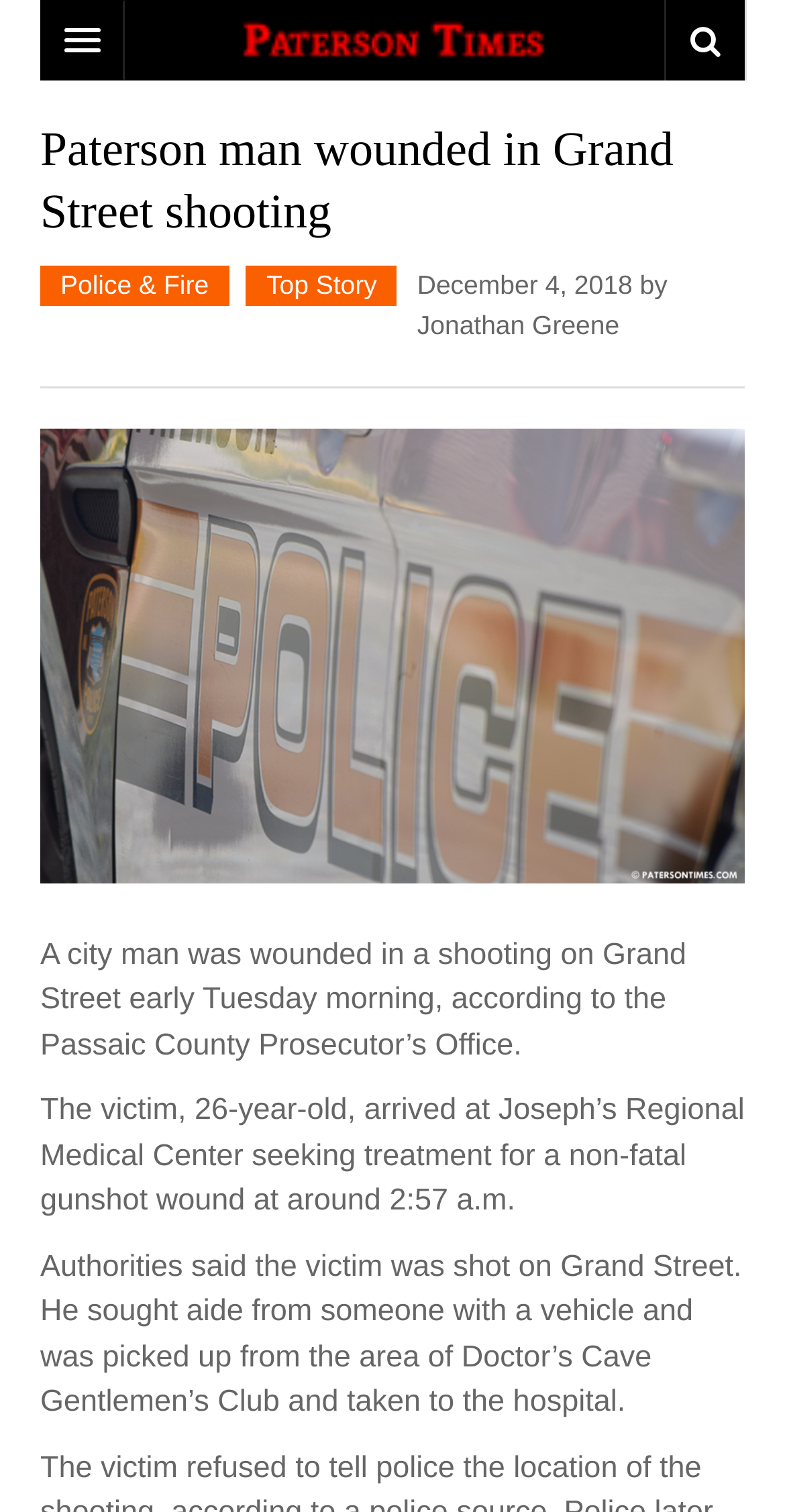Explain in detail what is displayed on the webpage.

The webpage appears to be a news article from the Paterson Times. At the top, there are two buttons and a link to the Paterson Times, which spans the entire width of the page. Below this, there is a search bar with a textbox and a search button. 

To the left of the search bar, there are several links to different categories, including POLITICS, BUSINESS, MONEY, EDUCATION, CRIME, LIFESTYLE, ARTS, CULTURE, HEALTH, OPINIONS, LETTERS, EDITORIALS, GUEST COMMENTARY, OBITUARIES, EVENTS, and BLOG. These links are stacked vertically and take up about a quarter of the page's width.

The main content of the page is a news article with a heading that reads "Paterson man wounded in Grand Street shooting". Below the heading, there are two links to "Police & Fire" and "Top Story", followed by the date "December 4, 2018" and the author's name "Jonathan Greene". 

To the right of the heading, there is an image related to the Paterson police. The article's content is divided into three paragraphs, which describe a shooting incident on Grand Street, the victim's treatment, and the authorities' response. The paragraphs are stacked vertically and take up about three-quarters of the page's width.